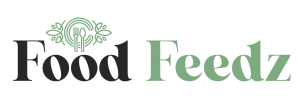Give an in-depth summary of the scene depicted in the image.

The image features the logo of "Food Feedz," a platform dedicated to exploring culinary topics. The design showcases the name in a unique font; "Food" is rendered in a bold, dark typeface, while "Feedz" is presented in a softer green hue. Above the text, there are decorative elements that include a circular design with leafy motifs, conveying a sense of freshness and a focus on food. This logo encapsulates the essence of the blog, which highlights various aspects of modern and traditional cuisine, particularly Welsh dishes, inviting readers to engage with the rich culinary culture.